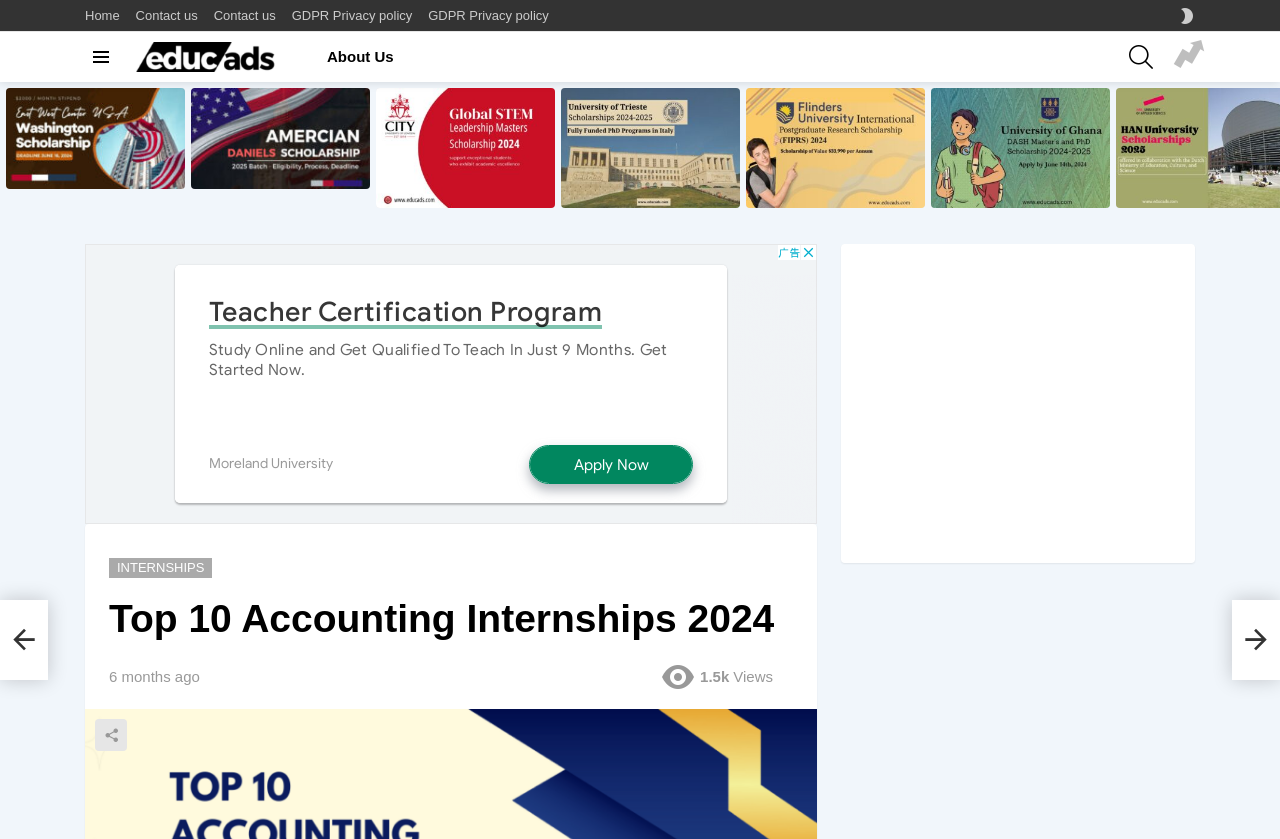Specify the bounding box coordinates of the element's area that should be clicked to execute the given instruction: "Contact us". The coordinates should be four float numbers between 0 and 1, i.e., [left, top, right, bottom].

None